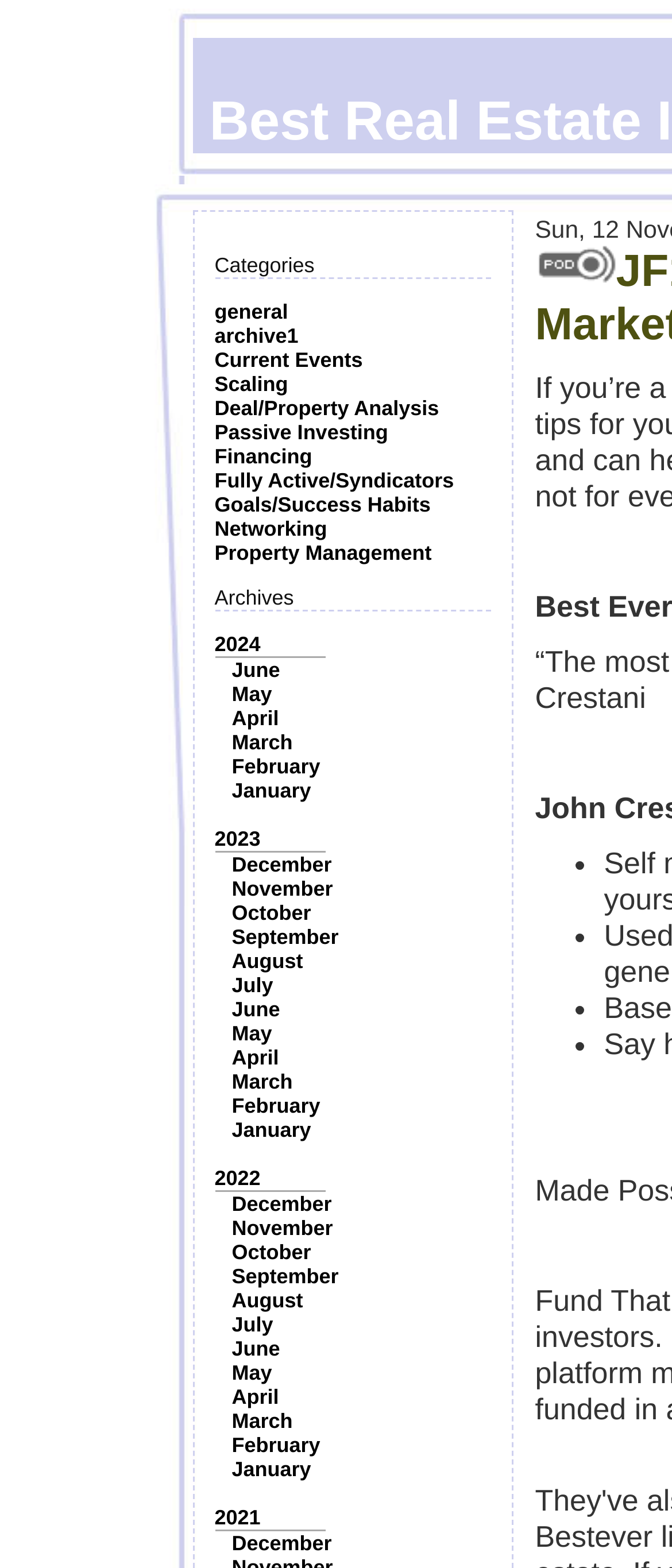Answer this question in one word or a short phrase: What is the last link under 'Archives'?

December